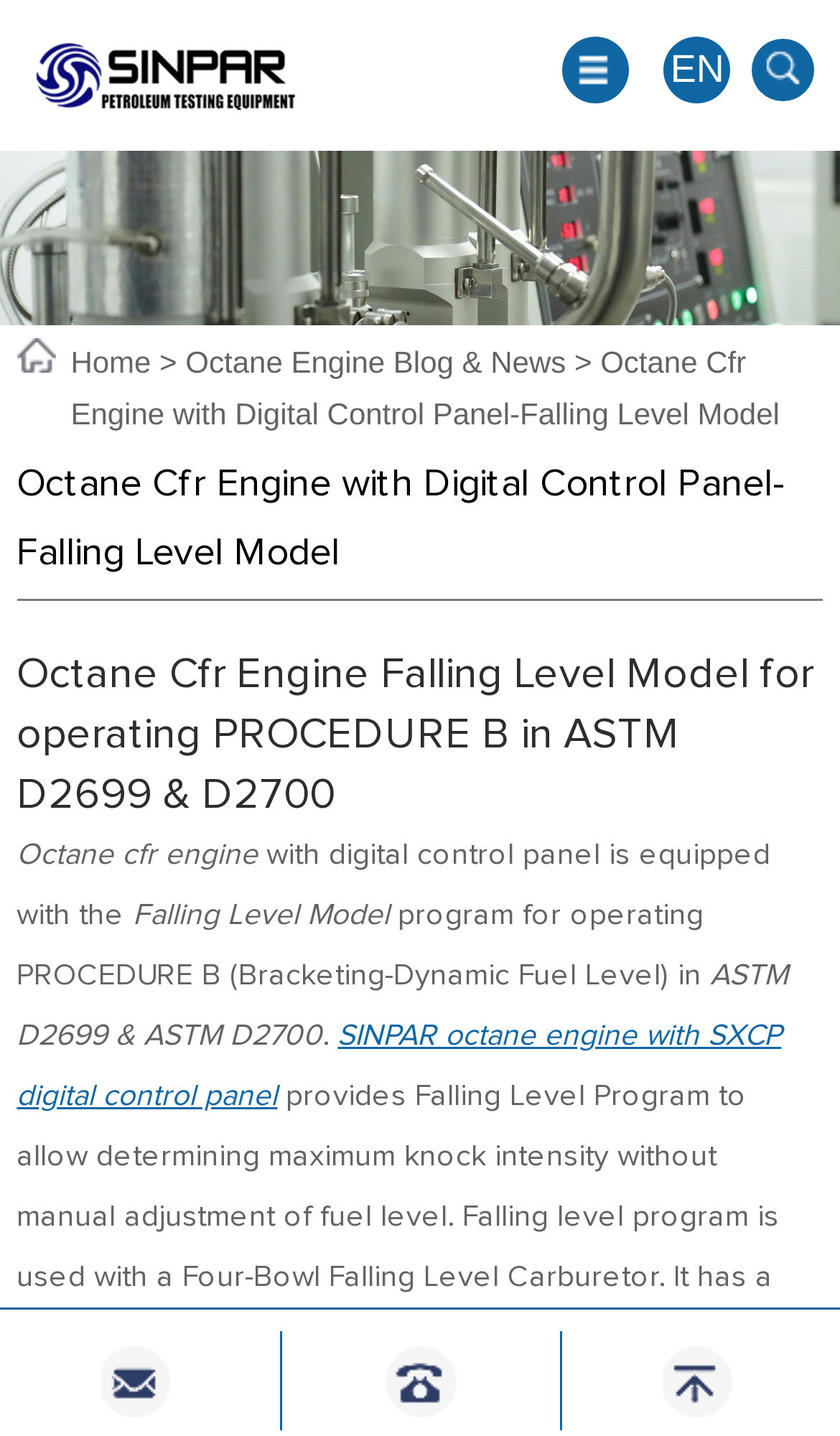Please locate the bounding box coordinates of the element that should be clicked to achieve the given instruction: "Switch to English language".

[0.798, 0.033, 0.862, 0.063]